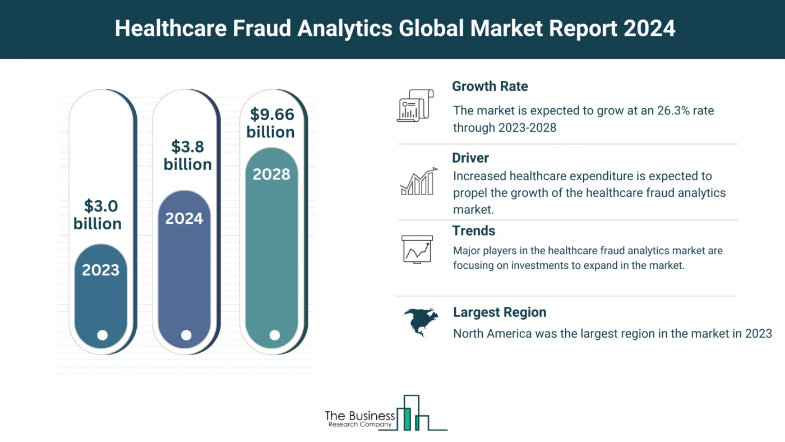Which region was the largest market in 2023?
Please answer the question with as much detail and depth as you can.

The caption states 'North America was the largest region for this market in 2023' which clearly indicates the largest region for the market in 2023.